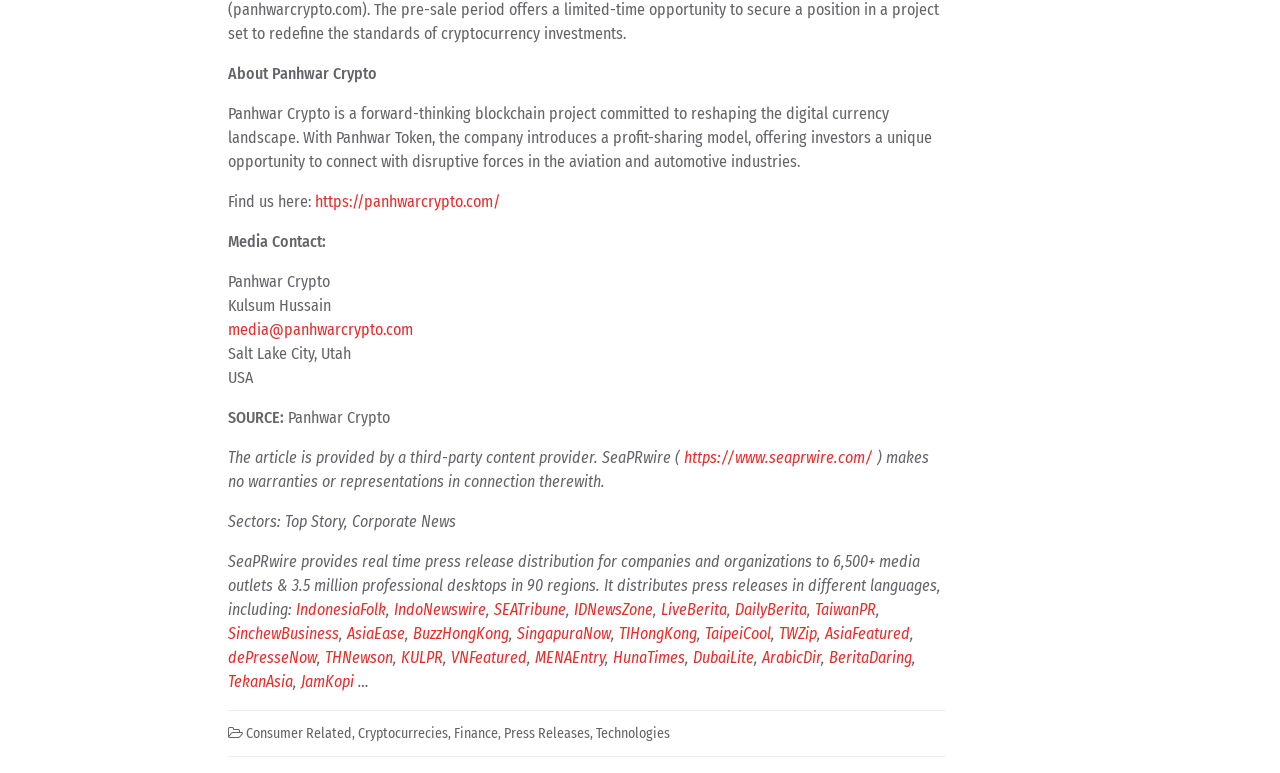What is the media contact email?
Answer briefly with a single word or phrase based on the image.

media@panhwarcrypto.com